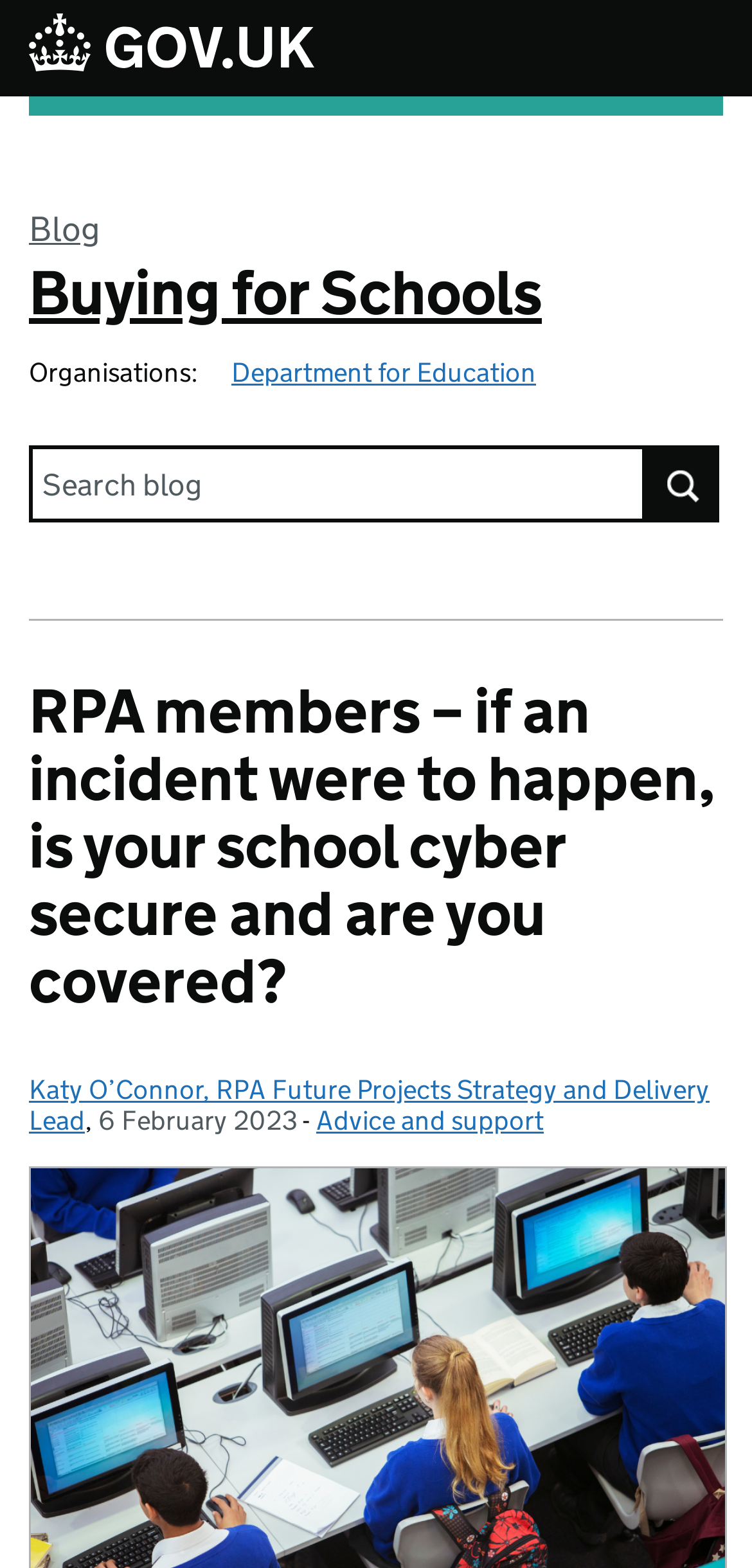Provide the bounding box coordinates of the HTML element described by the text: "Skip to main content". The coordinates should be in the format [left, top, right, bottom] with values between 0 and 1.

[0.0, 0.0, 0.079, 0.026]